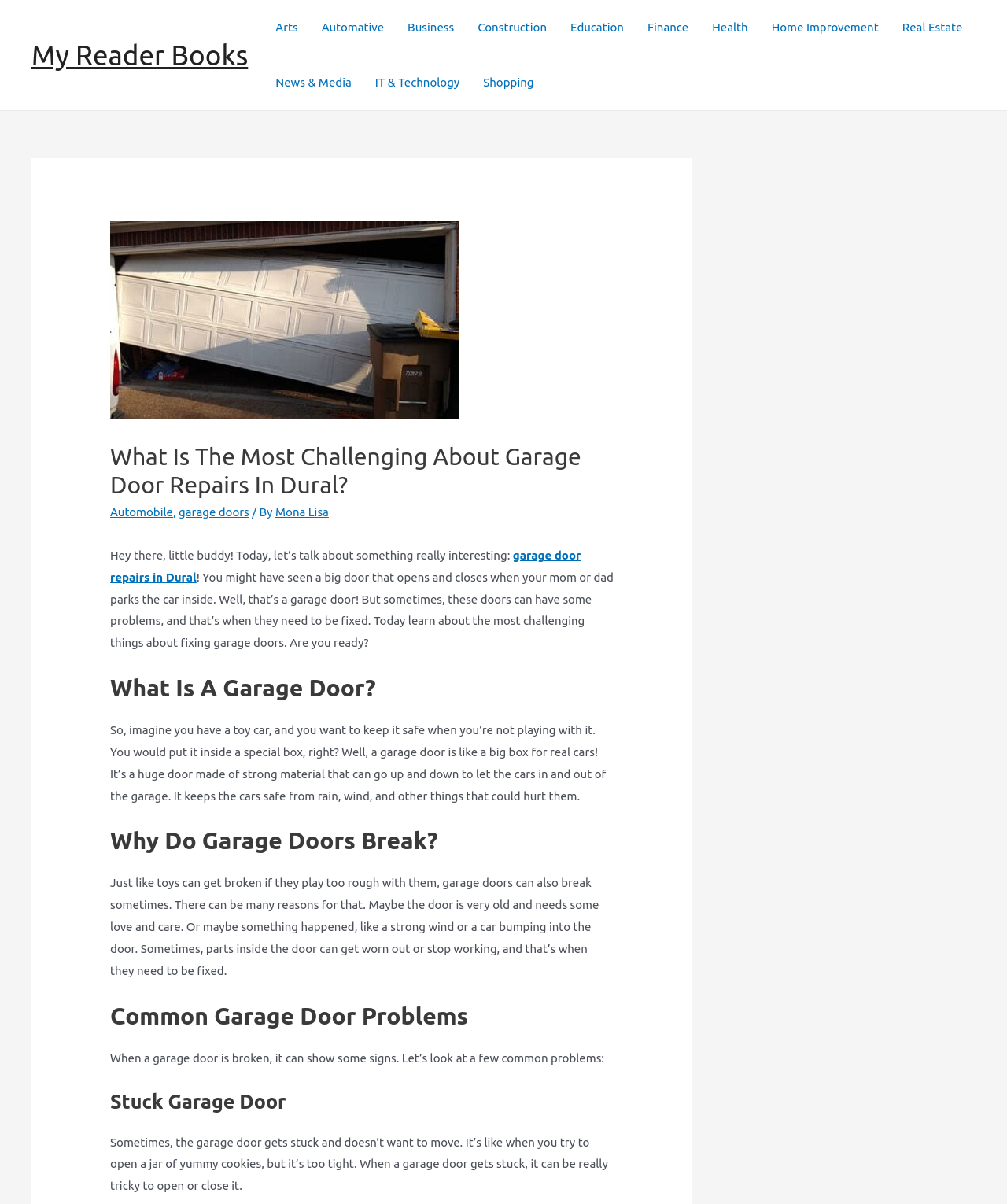Please provide a comprehensive response to the question based on the details in the image: What is the topic of discussion on this webpage?

Based on the content of the webpage, it appears that the topic of discussion is garage door repairs, specifically in Dural. The webpage provides information about what a garage door is, why it breaks, and common problems that occur with garage doors.